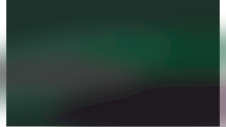Provide a one-word or short-phrase answer to the question:
What type of content can be found accompanying the image?

Links to related content